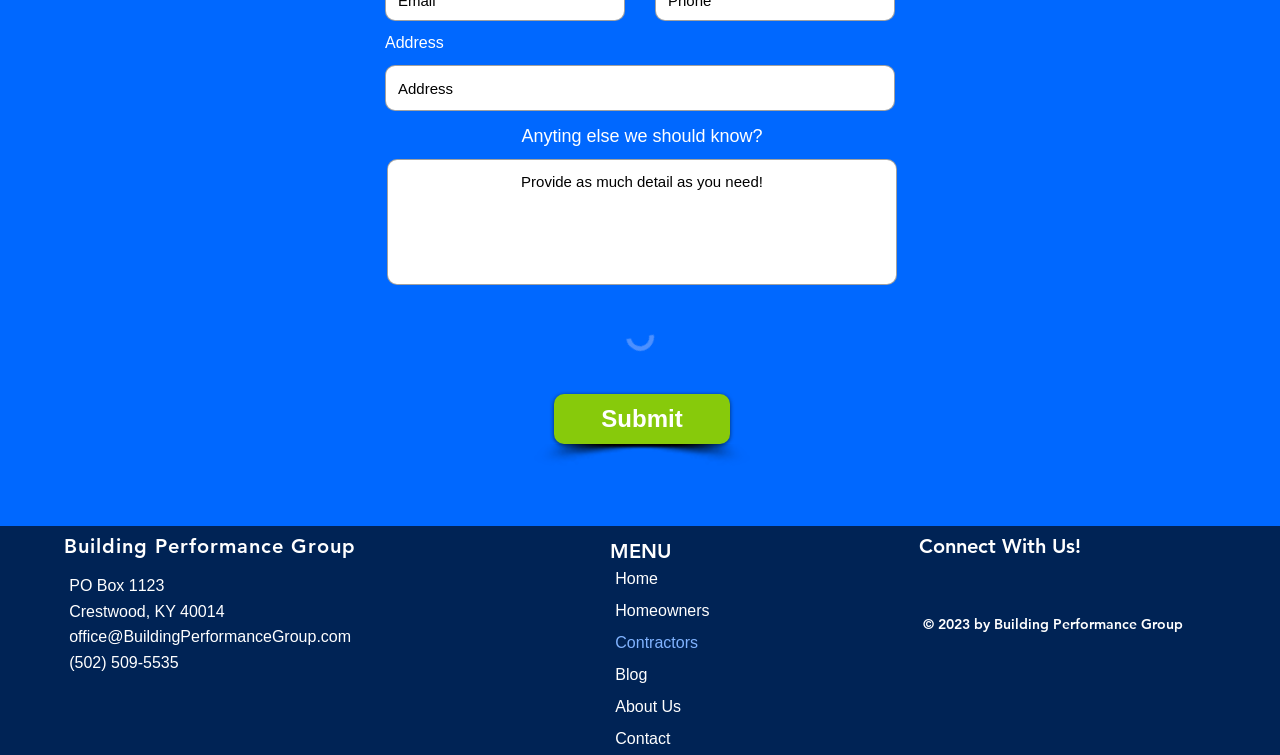What is the phone number of the company?
Analyze the image and deliver a detailed answer to the question.

I found the phone number by looking at the bottom left section of the webpage, where the contact information is provided. The phone number is written as '(502) 509-5535'.